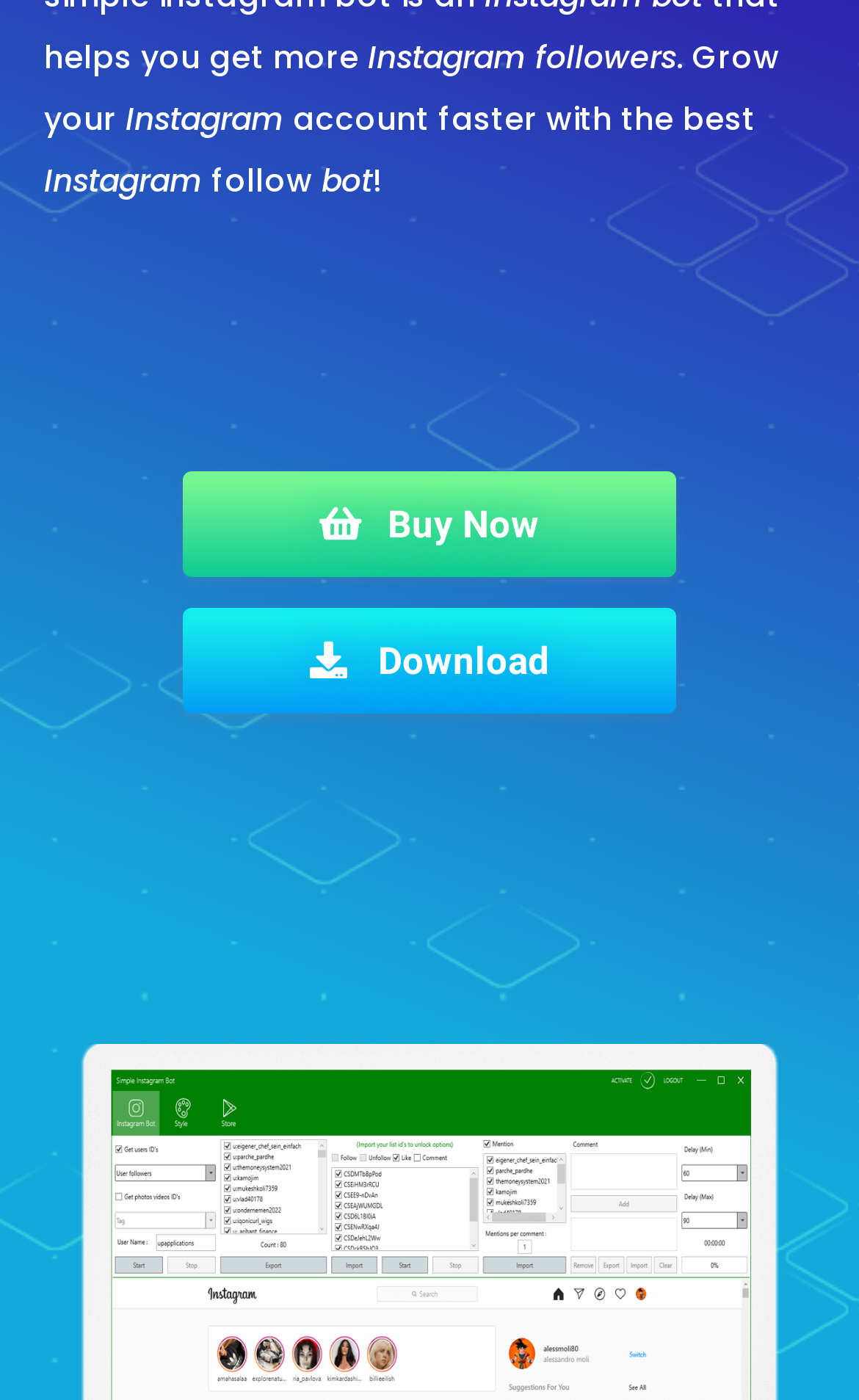Locate the bounding box of the UI element described in the following text: "Download".

[0.324, 0.434, 0.676, 0.51]